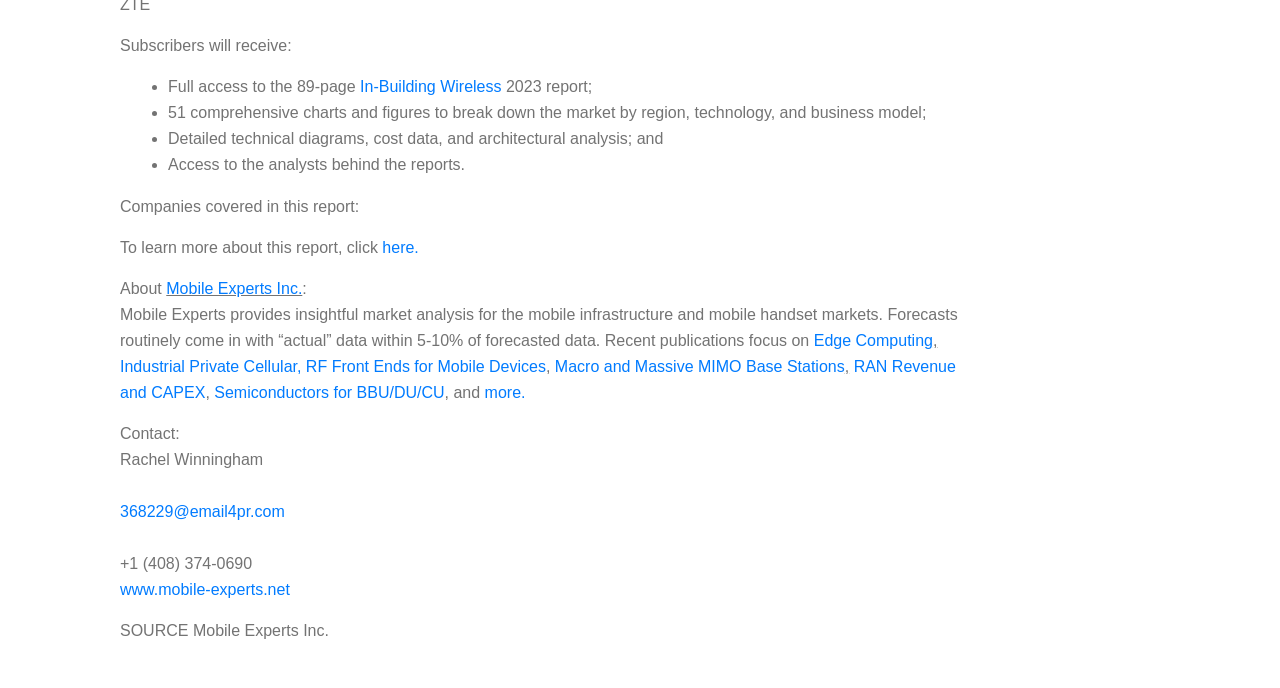Please locate the bounding box coordinates for the element that should be clicked to achieve the following instruction: "Click on 'In-Building Wireless'". Ensure the coordinates are given as four float numbers between 0 and 1, i.e., [left, top, right, bottom].

[0.281, 0.114, 0.392, 0.138]